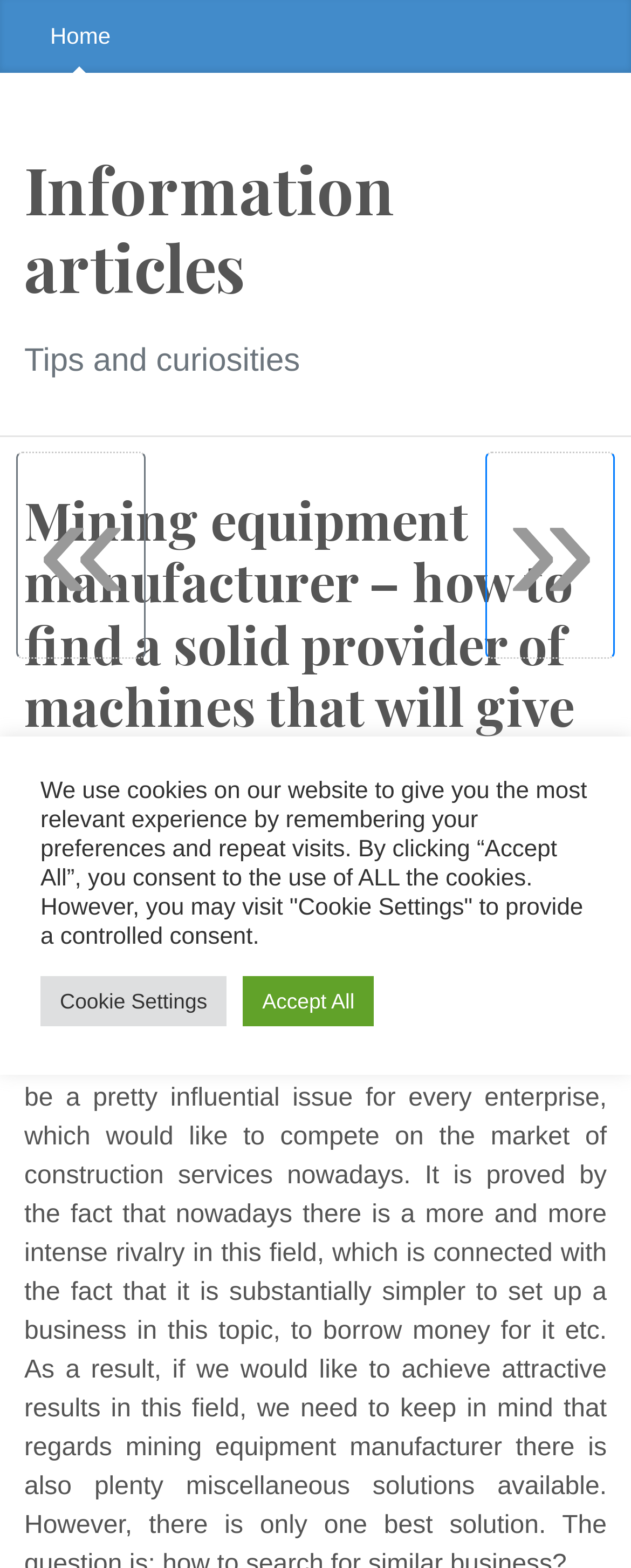When was the article published?
Using the visual information, reply with a single word or short phrase.

June 27, 2023